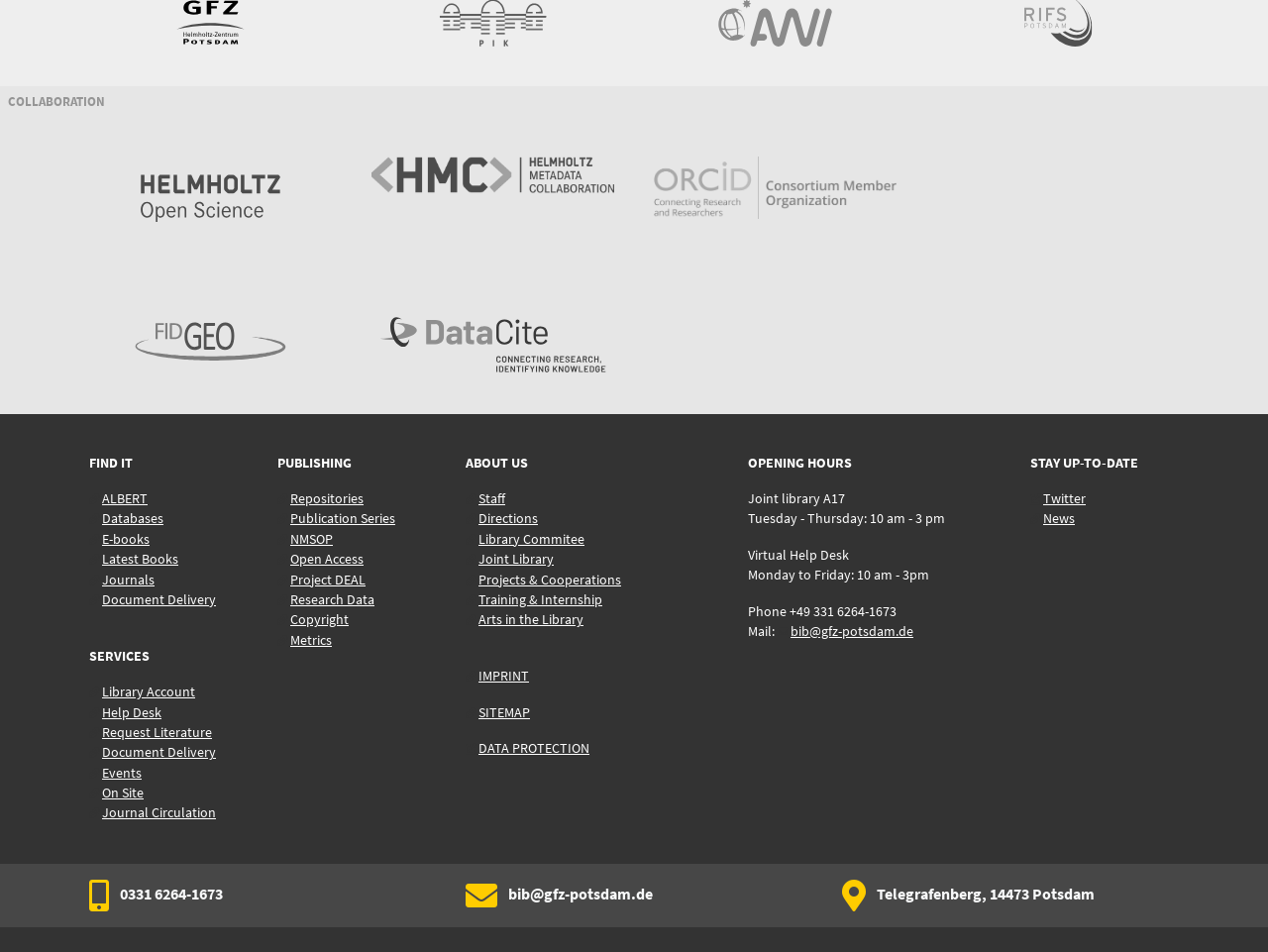Provide a brief response in the form of a single word or phrase:
What are the opening hours of the Joint library A17?

Tuesday - Thursday: 10 am - 3 pm